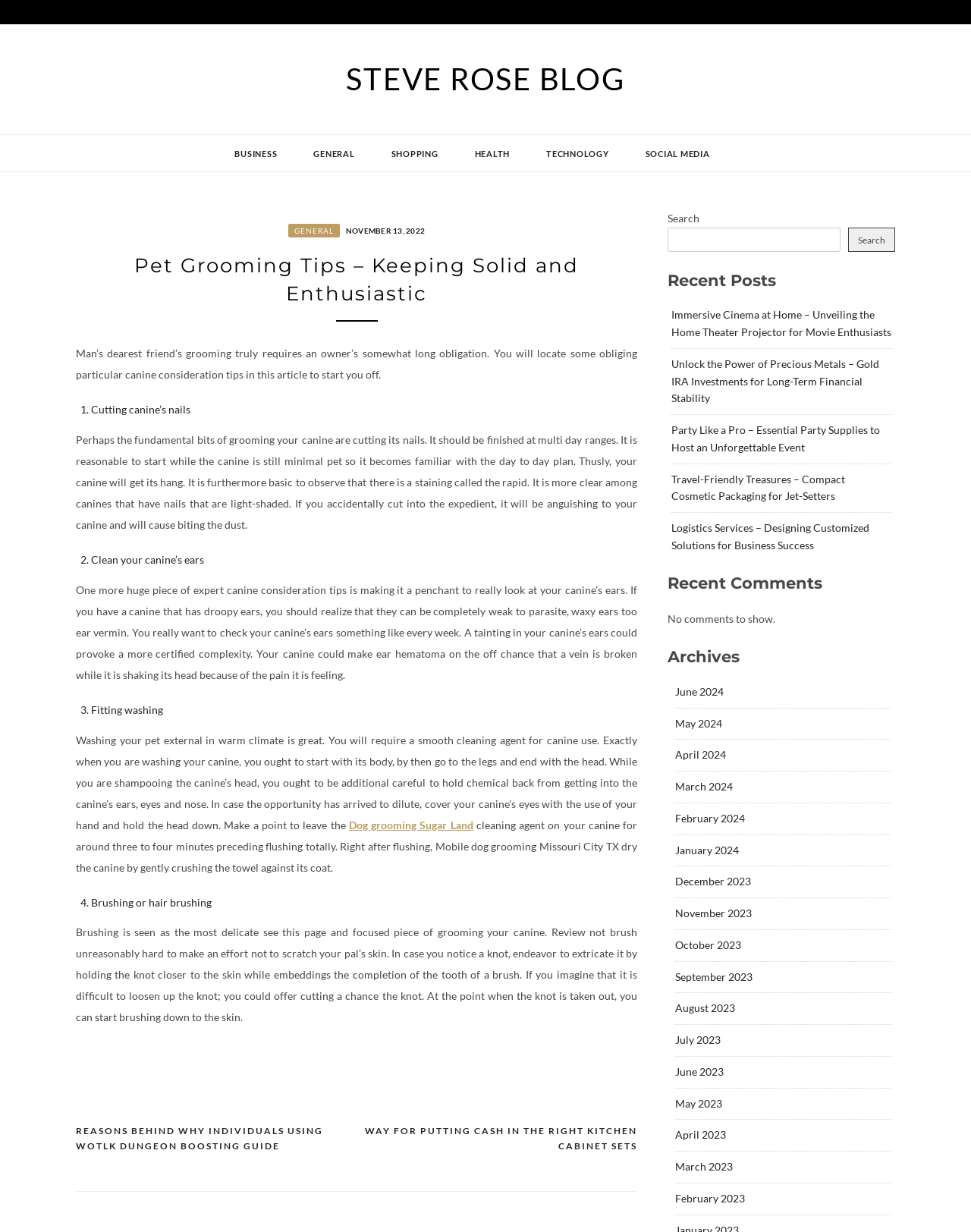Determine the bounding box coordinates of the region I should click to achieve the following instruction: "Search for something". Ensure the bounding box coordinates are four float numbers between 0 and 1, i.e., [left, top, right, bottom].

[0.688, 0.185, 0.866, 0.204]